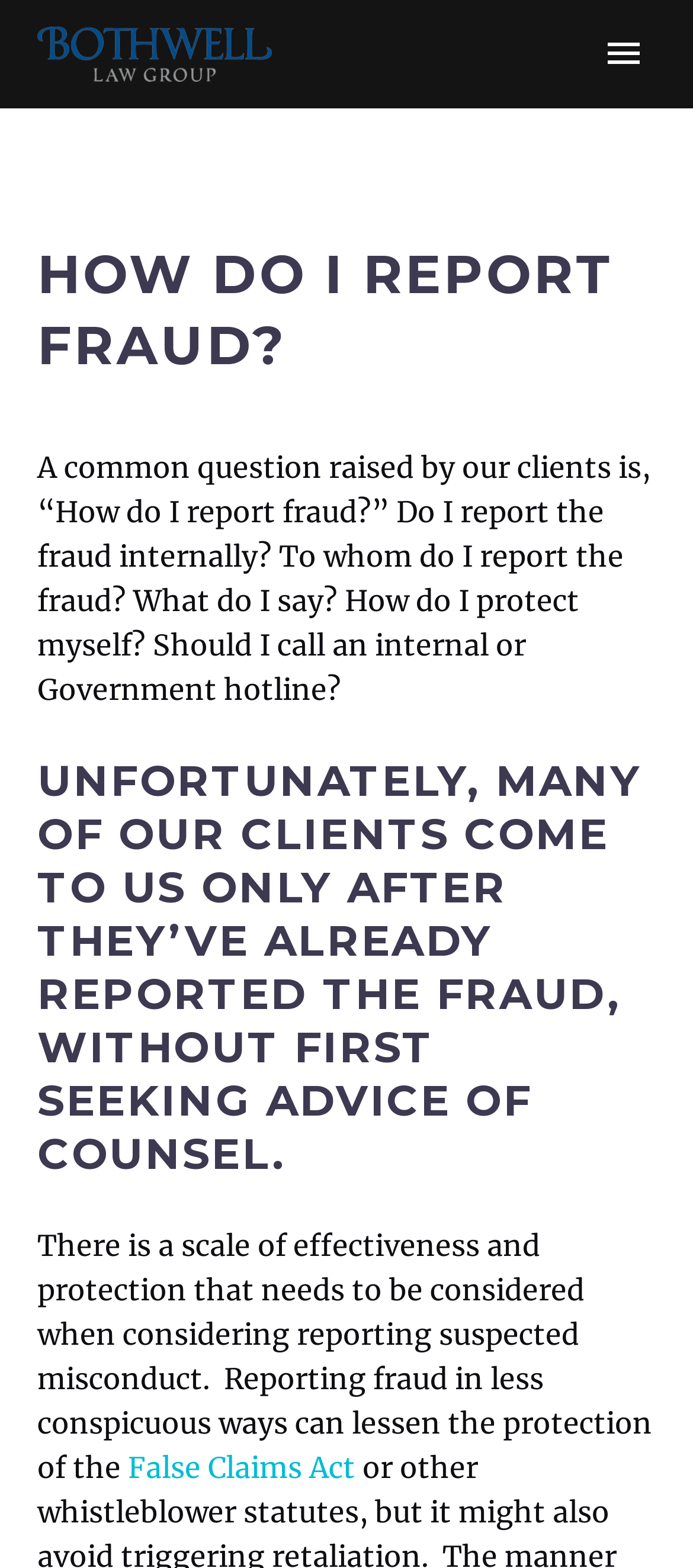What is the purpose of the search bar?
Please utilize the information in the image to give a detailed response to the question.

The search bar is located at the top and bottom of the webpage, and it allows users to search for specific content within the website by typing keywords or phrases.